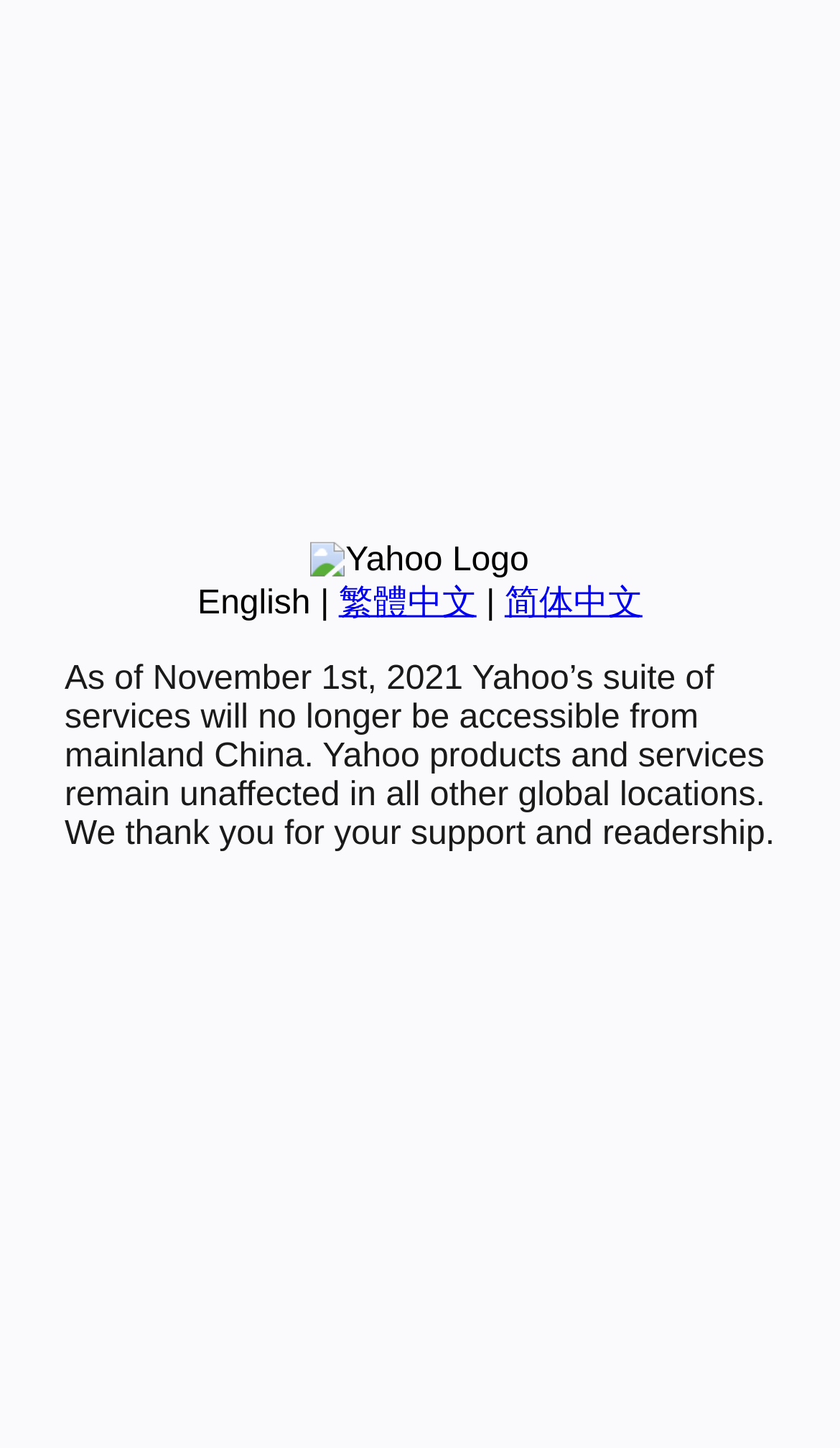Locate the UI element that matches the description 简体中文 in the webpage screenshot. Return the bounding box coordinates in the format (top-left x, top-left y, bottom-right x, bottom-right y), with values ranging from 0 to 1.

[0.601, 0.404, 0.765, 0.429]